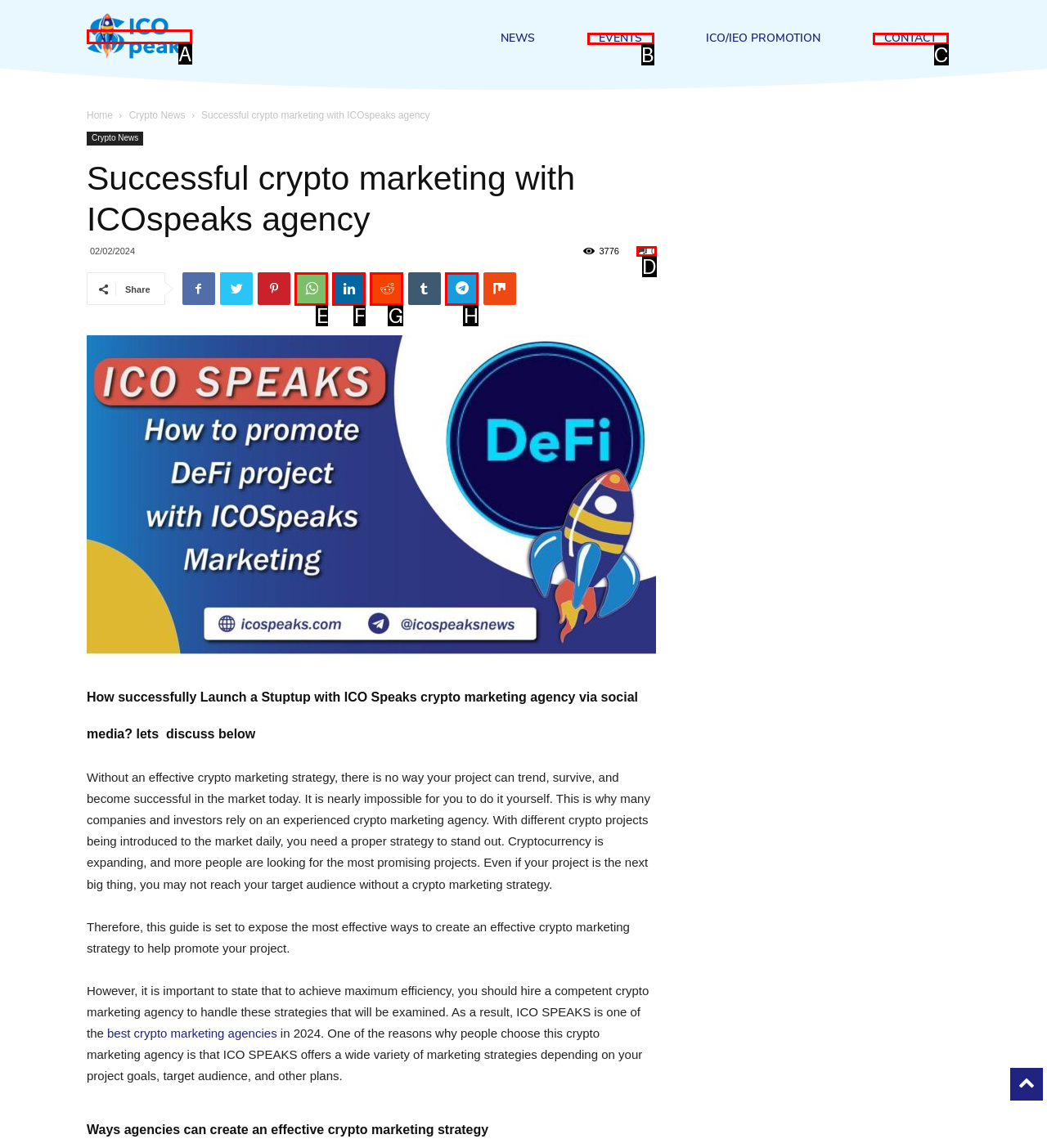Tell me which UI element to click to fulfill the given task: Click on the ICO Speaks News link. Respond with the letter of the correct option directly.

A